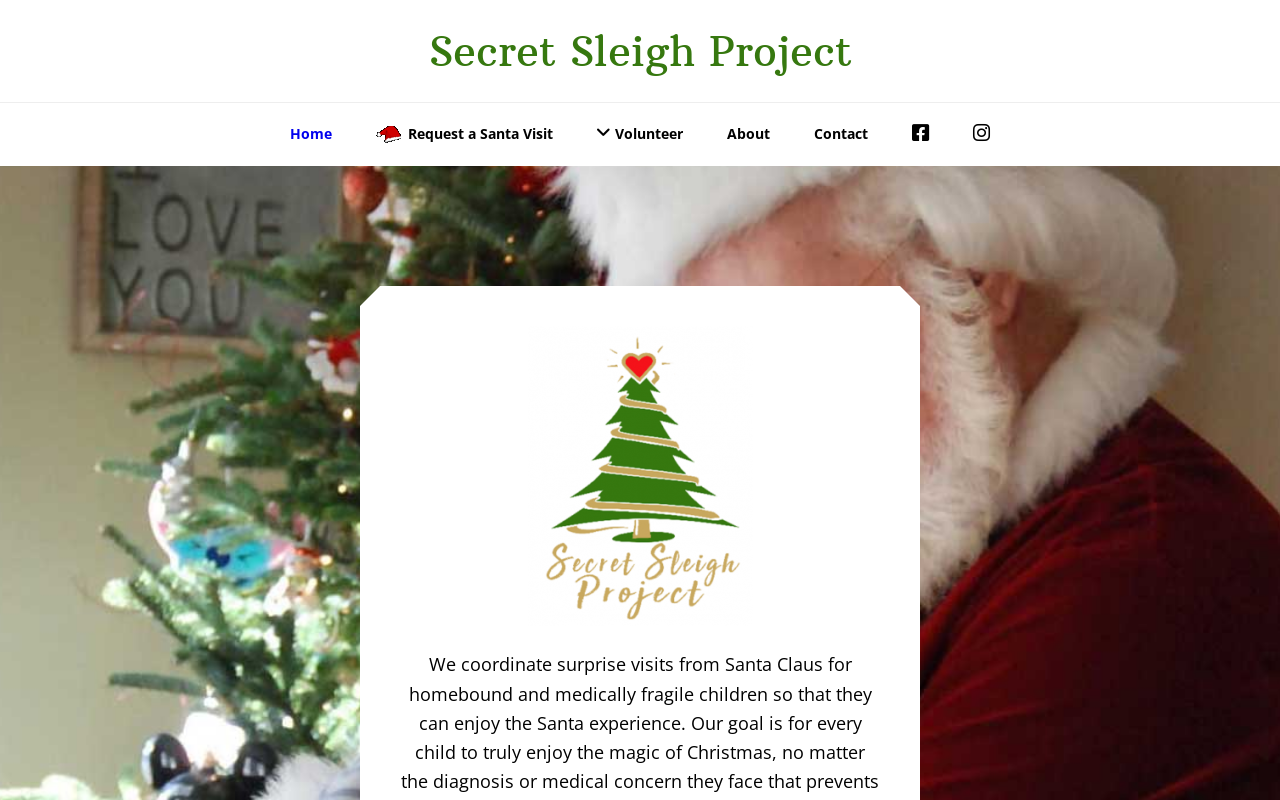Please provide the bounding box coordinates for the element that needs to be clicked to perform the following instruction: "learn about the organization". The coordinates should be given as four float numbers between 0 and 1, i.e., [left, top, right, bottom].

[0.552, 0.13, 0.617, 0.205]